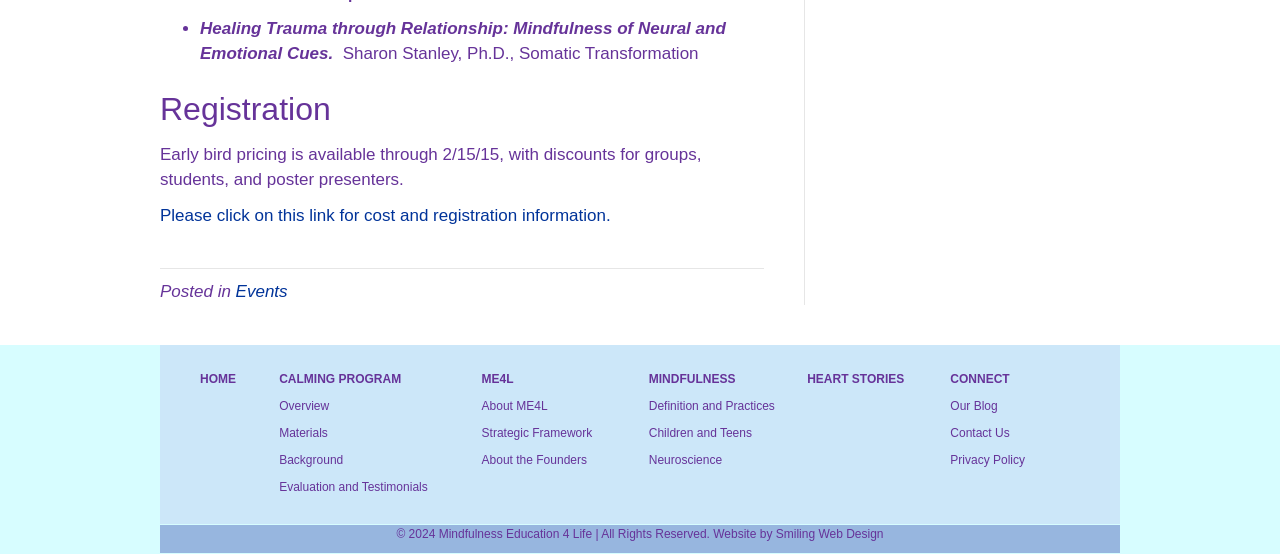Locate the bounding box coordinates of the clickable part needed for the task: "Read the 'HEART STORIES'".

[0.631, 0.664, 0.706, 0.698]